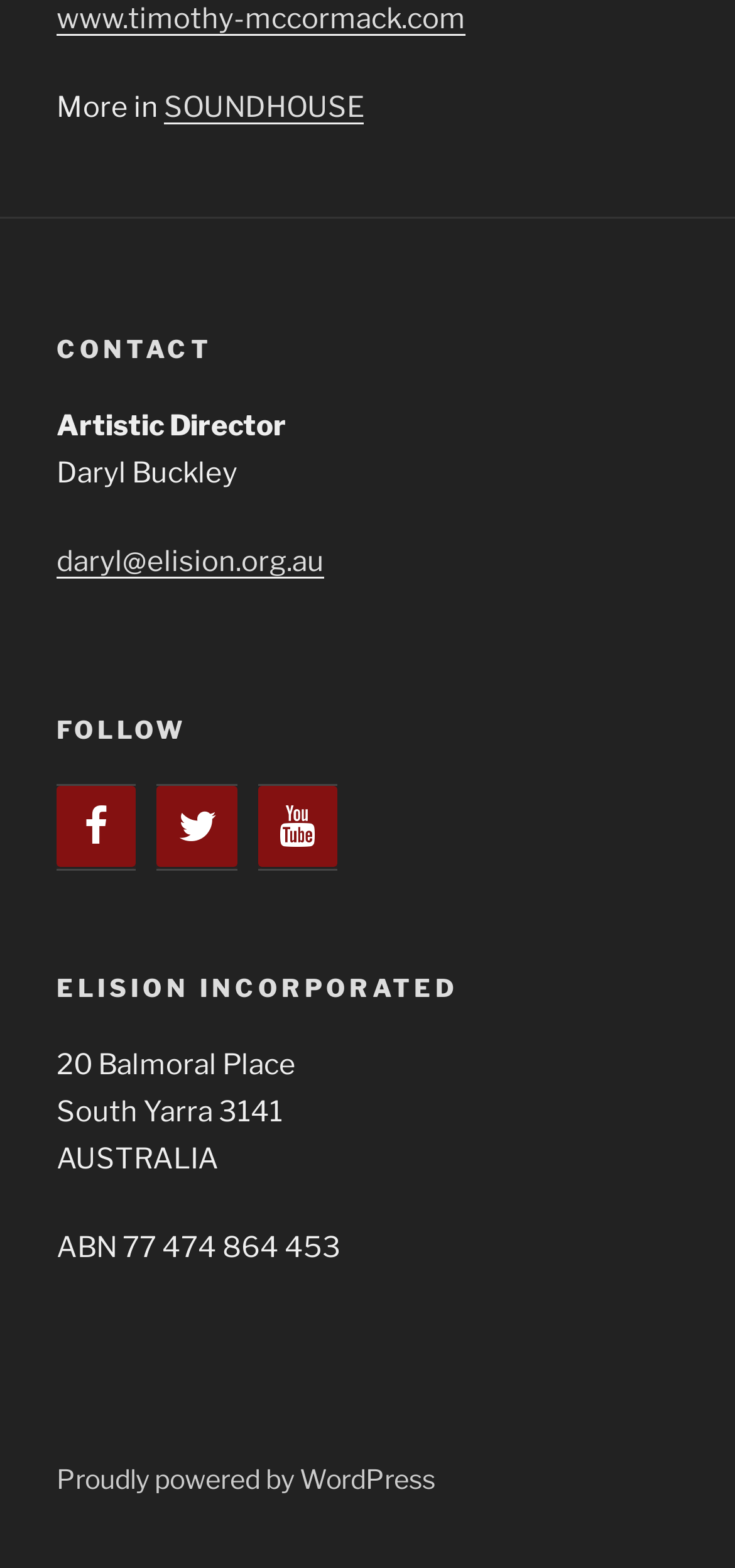With reference to the screenshot, provide a detailed response to the question below:
What is the name of the artistic director?

I found the answer by looking at the 'CONTACT' section in the footer, where it says 'Artistic Director' followed by the name 'Daryl Buckley'.